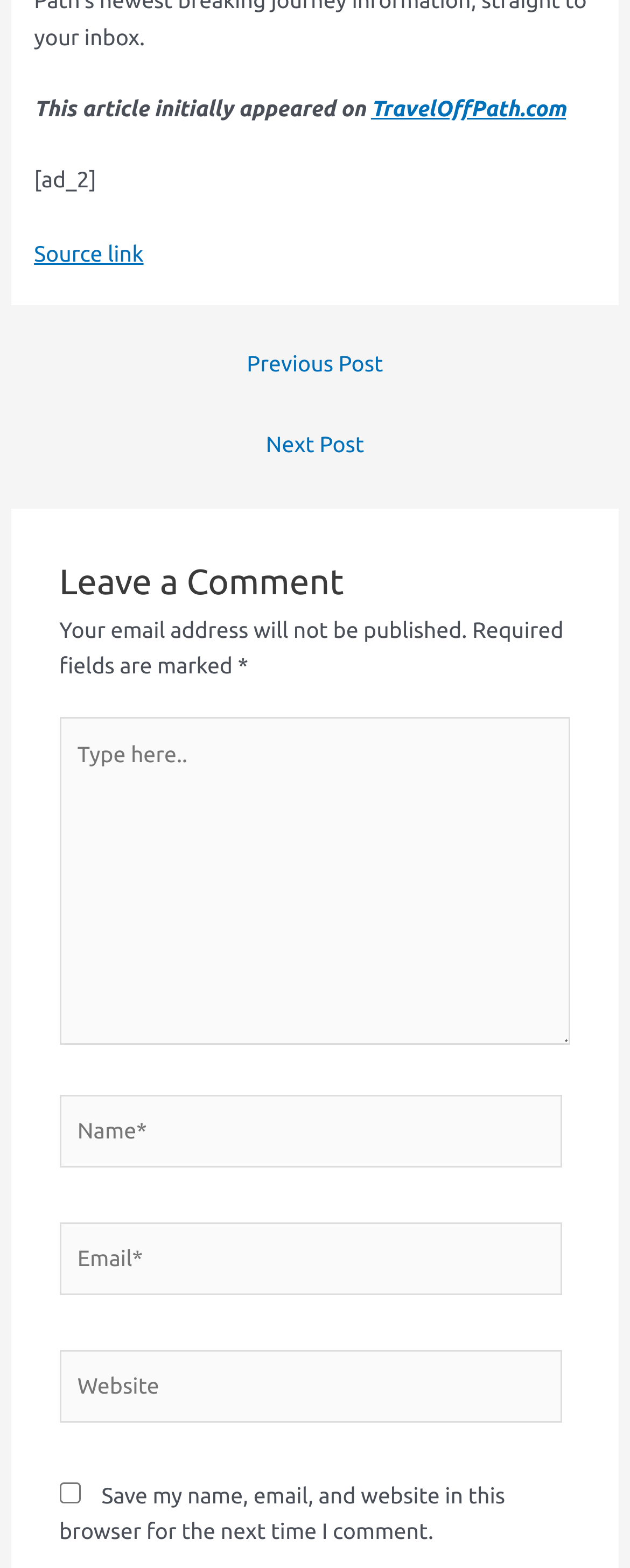What is the article originally from?
From the image, respond with a single word or phrase.

TravelOffPath.com